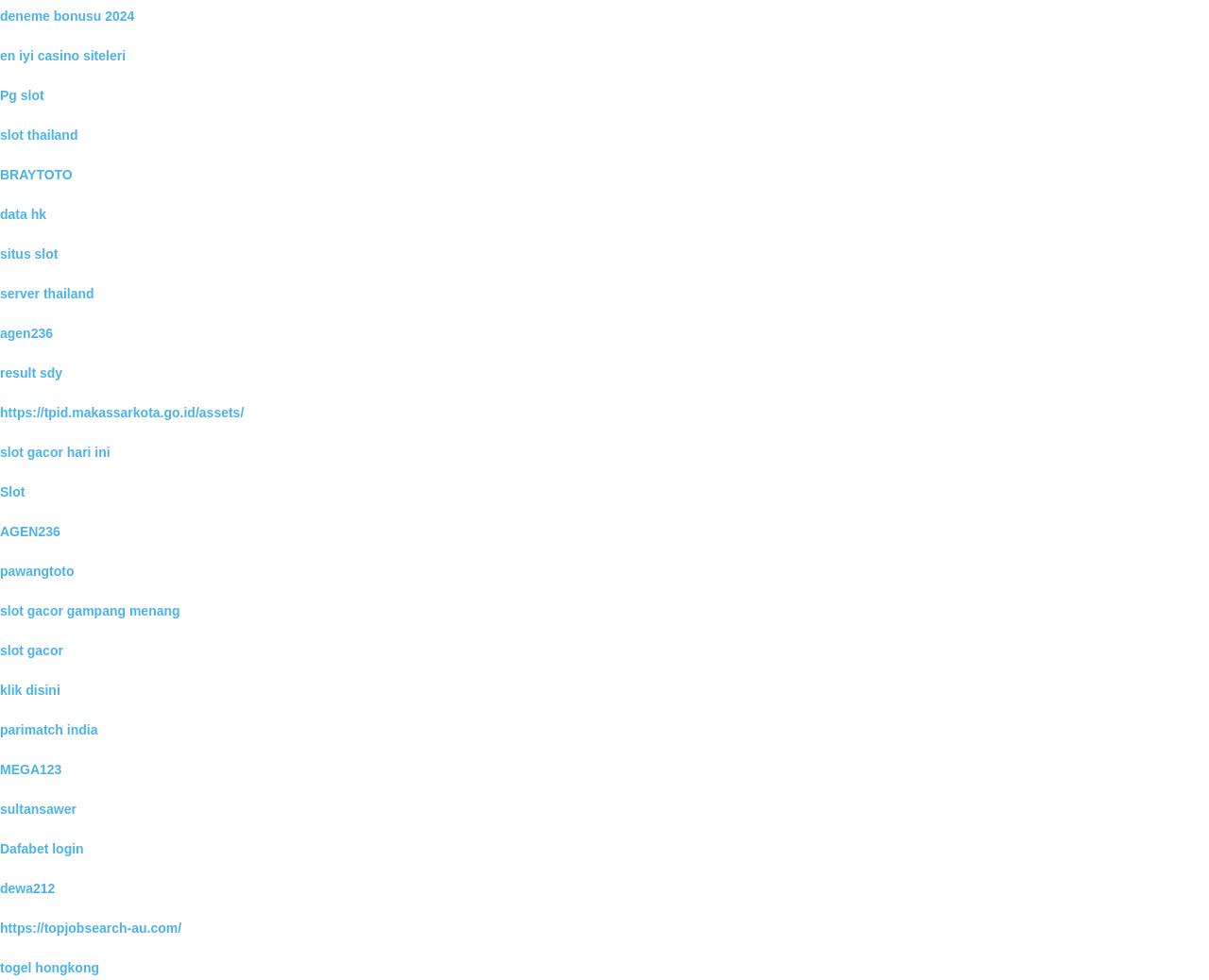Locate the bounding box for the described UI element: "See all posts". Ensure the coordinates are four float numbers between 0 and 1, formatted as [left, top, right, bottom].

None